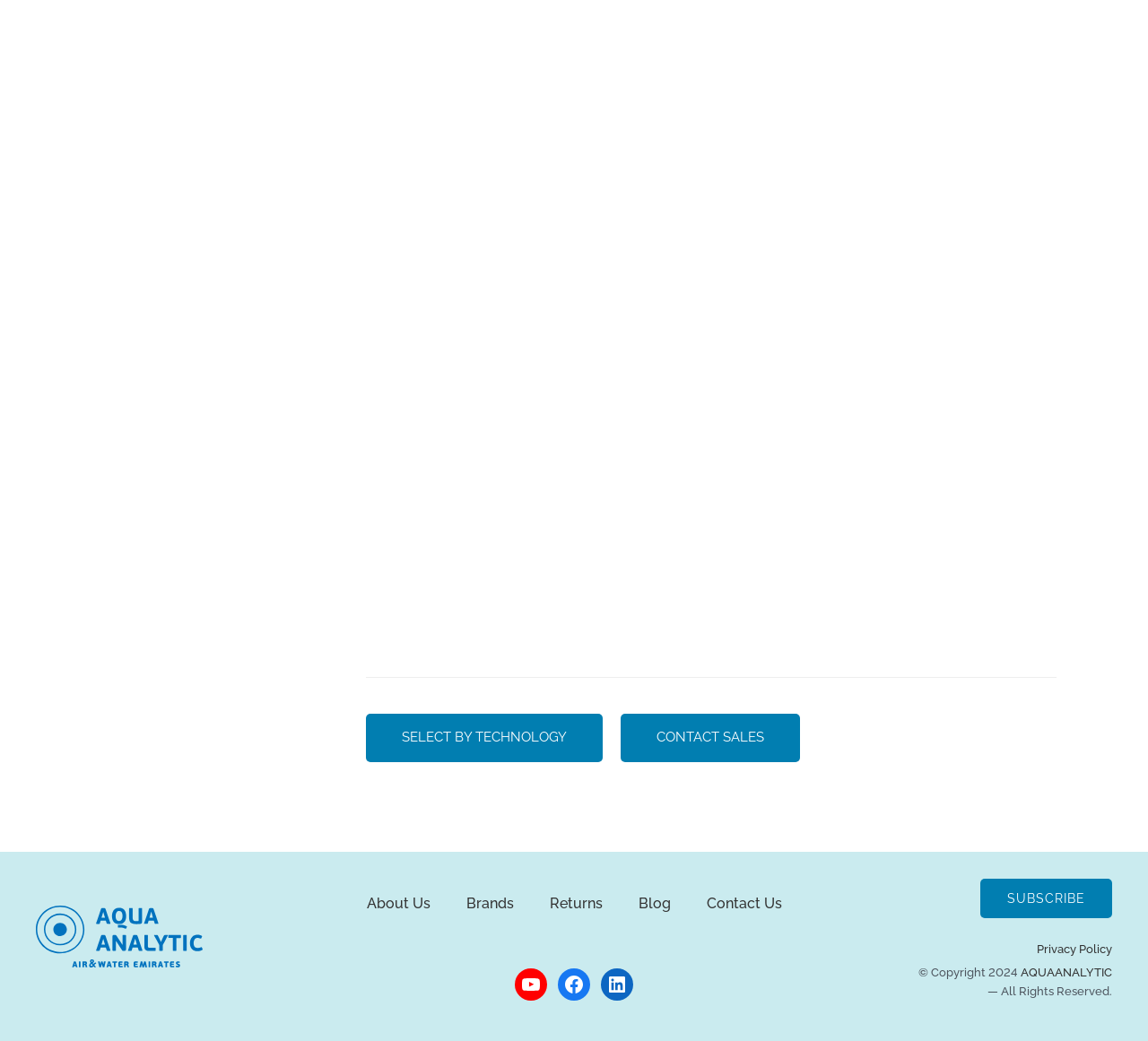Use a single word or phrase to answer the following:
How many links are in the footer section?

6